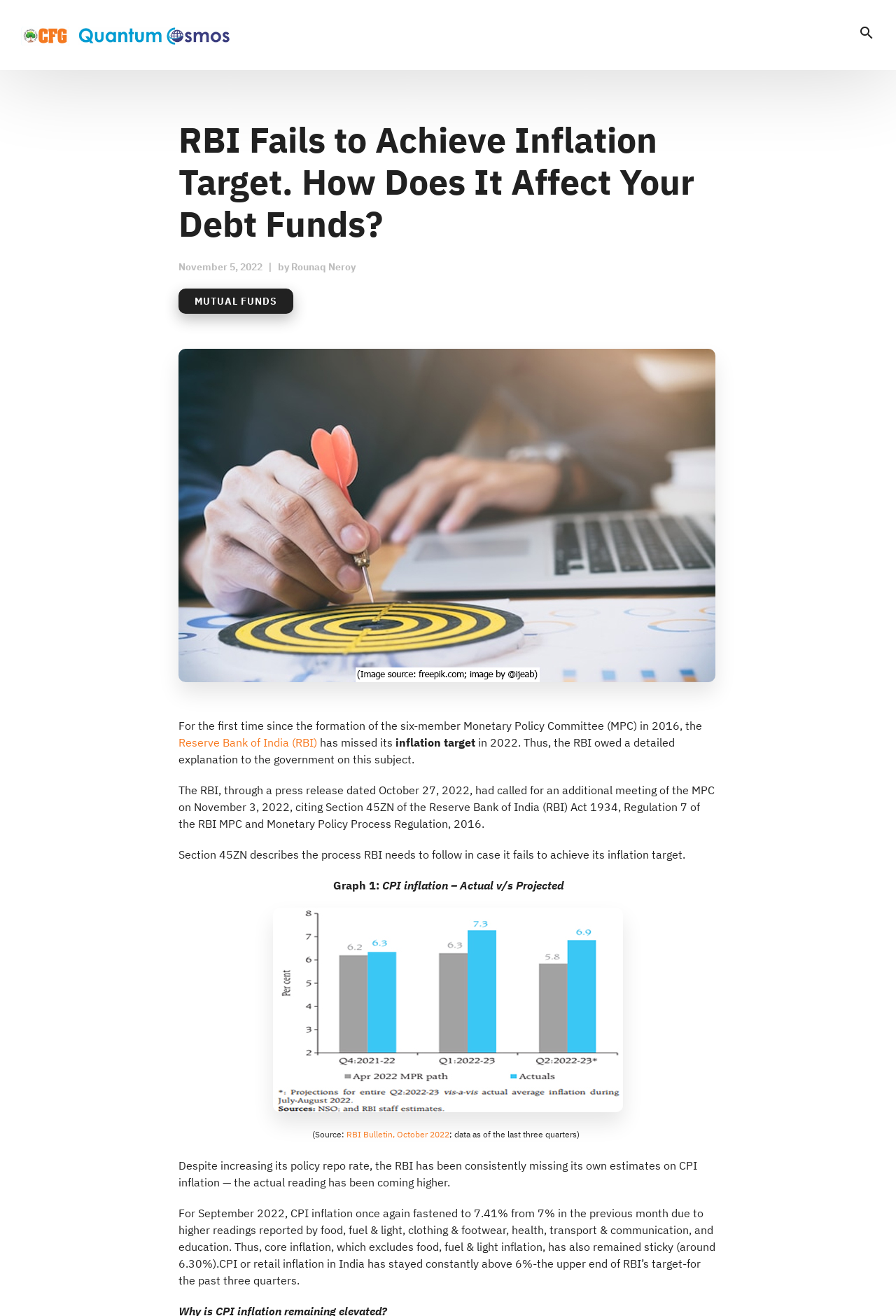Extract the primary headline from the webpage and present its text.

RBI Fails to Achieve Inflation Target. How Does It Affect Your Debt Funds?